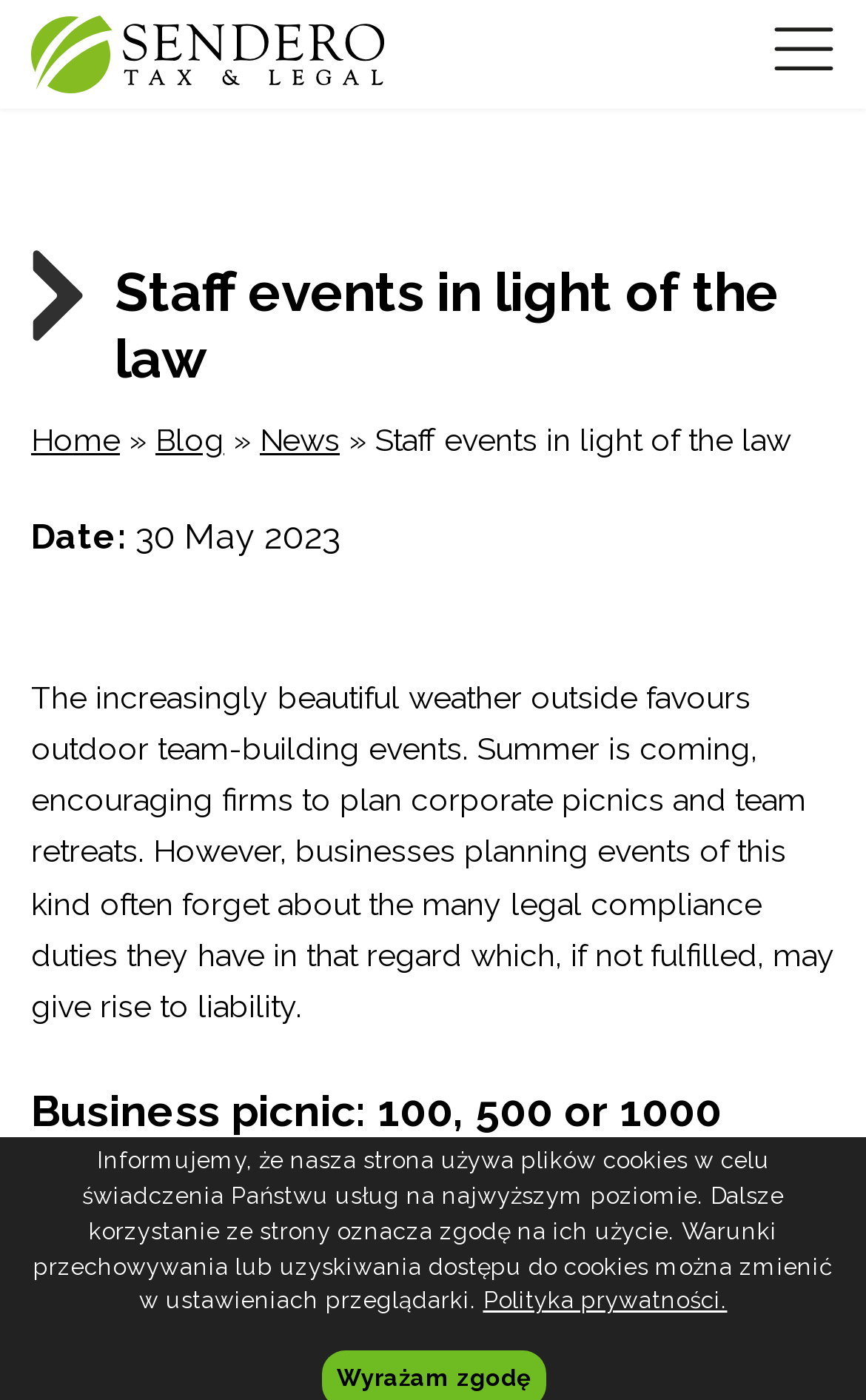Please extract the webpage's main title and generate its text content.

Staff events in light of the law